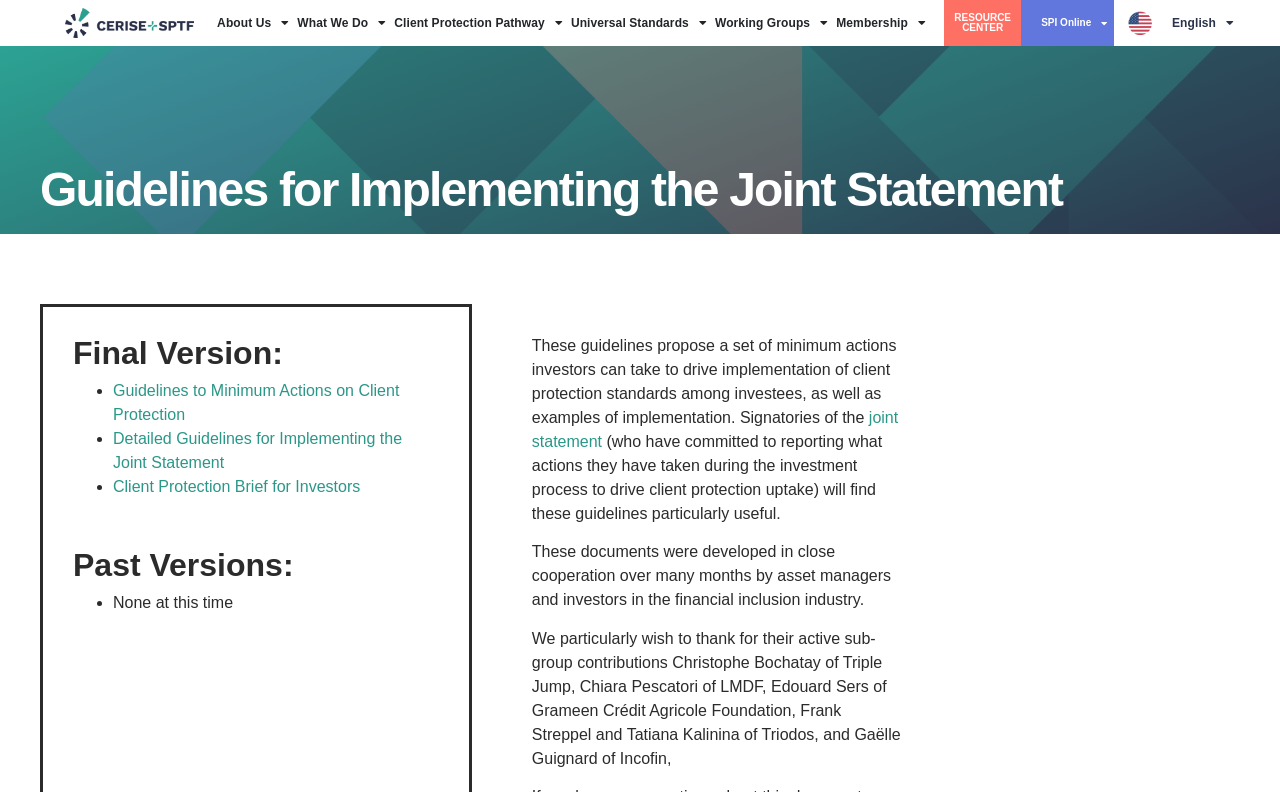Respond to the question with just a single word or phrase: 
What is the purpose of the 'Client Protection Pathway' link?

To access client protection pathway information